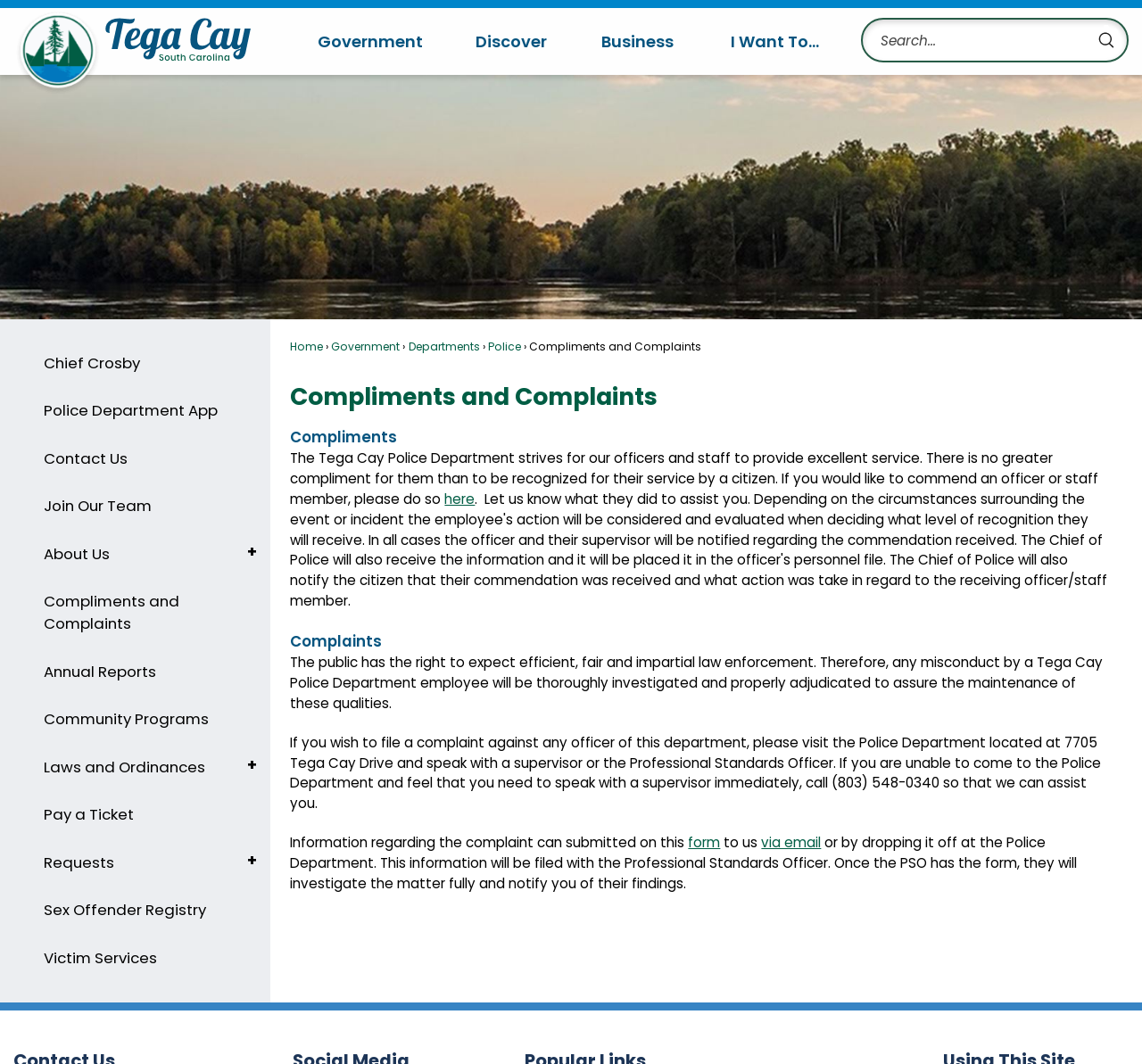Answer the question using only one word or a concise phrase: What is the role of the Professional Standards Officer?

Investigate complaints